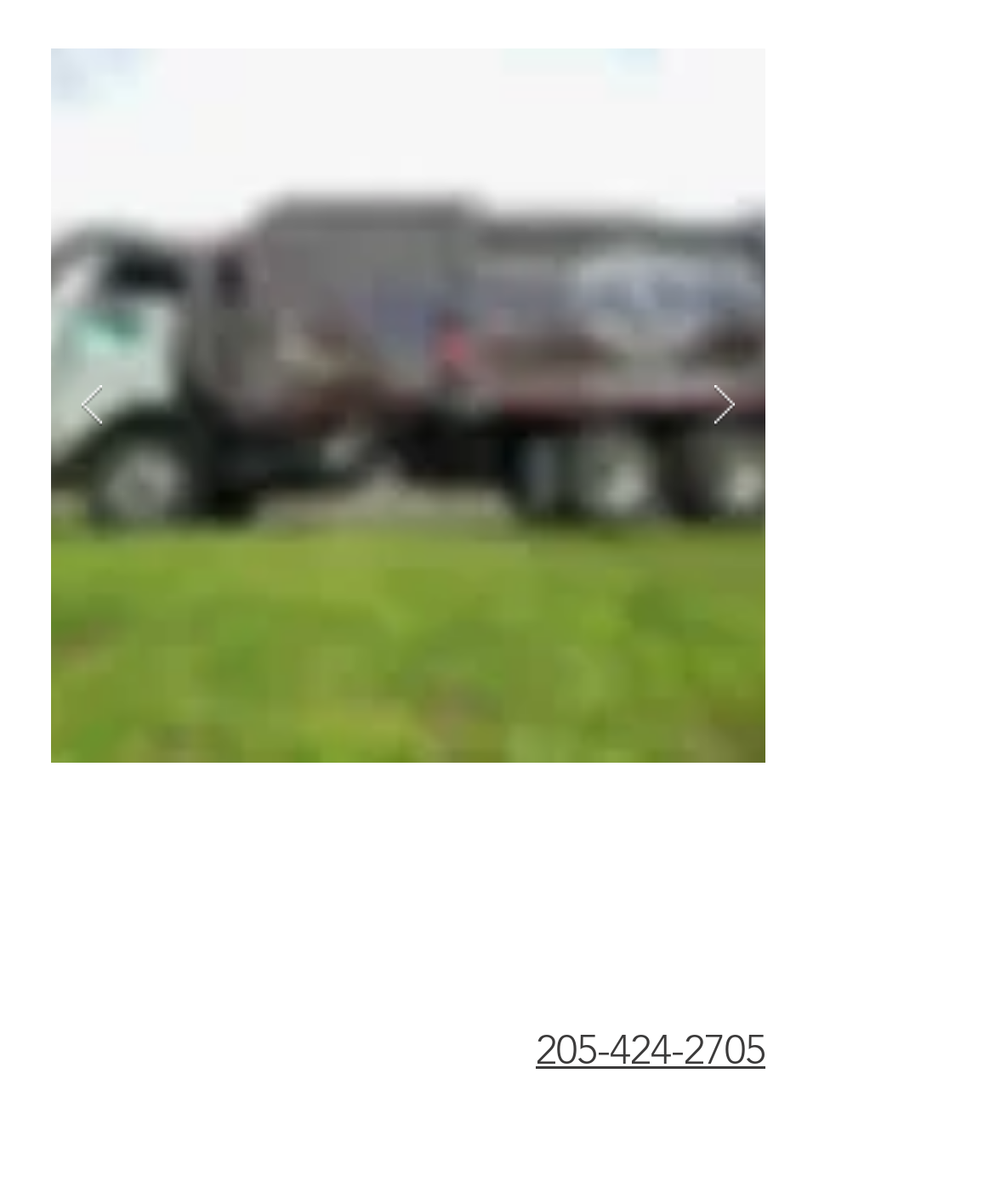What is the purpose of the two buttons in the slide show gallery?
Examine the webpage screenshot and provide an in-depth answer to the question.

The two buttons in the slide show gallery, one on the left and one on the right, are likely used for navigation purposes, allowing users to move forward and backward through the slide show.